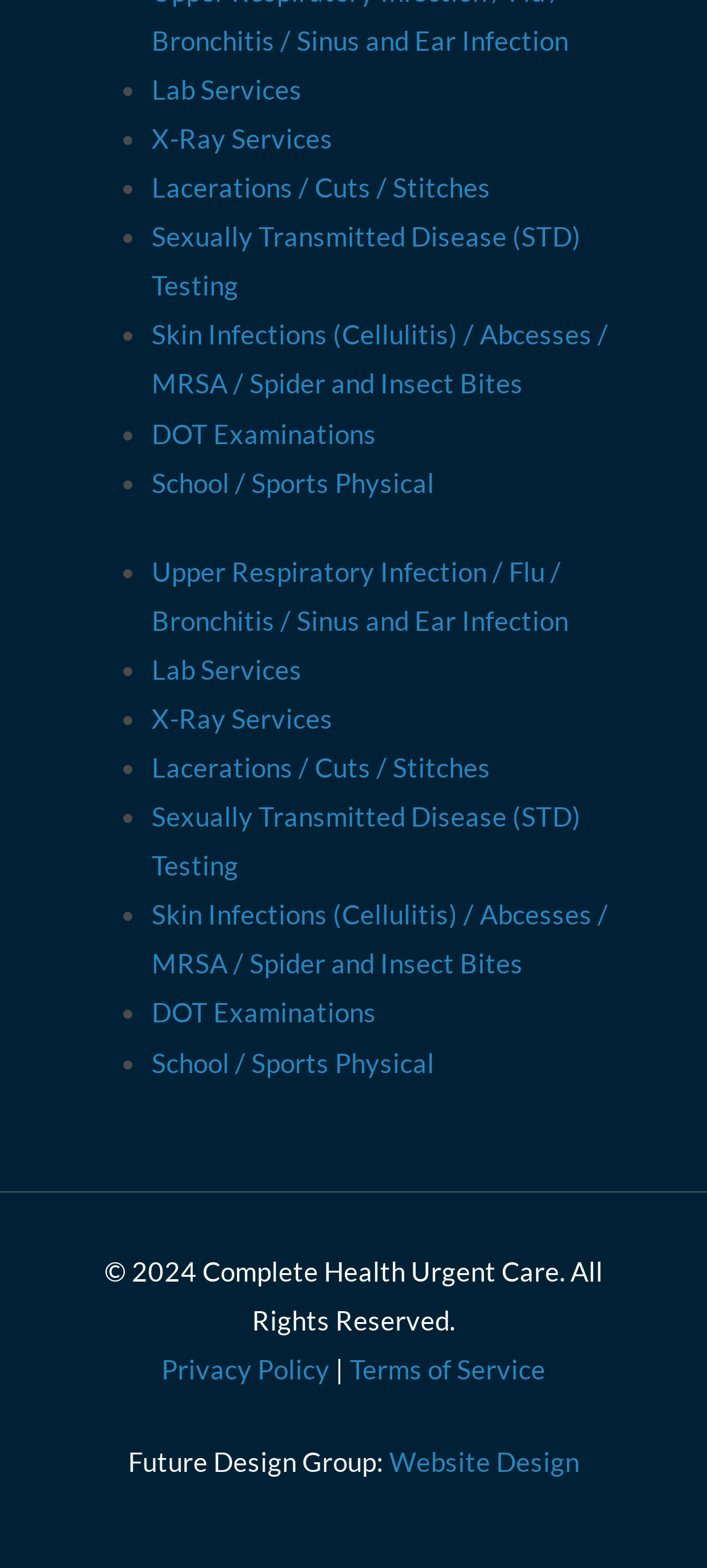How many types of physical examinations are offered?
Using the image as a reference, answer the question with a short word or phrase.

2